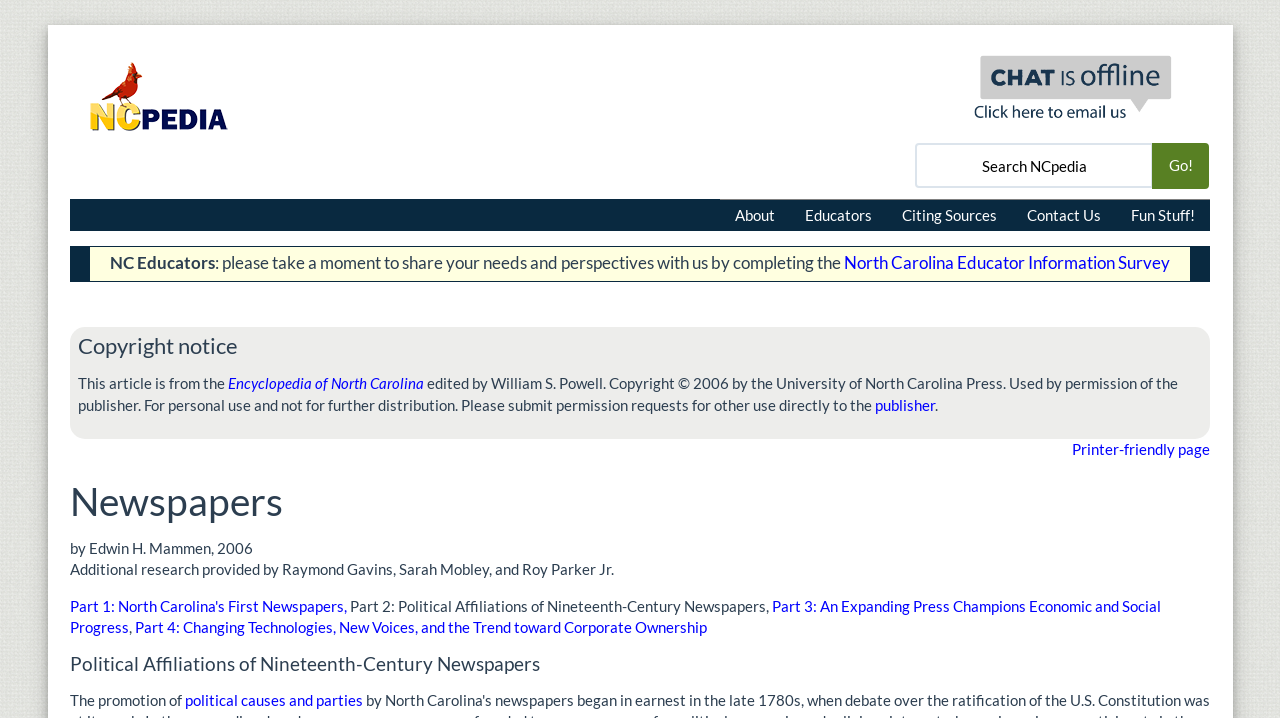What is the topic of the current article?
Please answer the question with as much detail as possible using the screenshot.

I found the answer by looking at the heading 'Newspapers' which is a prominent element on the page, and also by looking at the text 'Part 2: Political Affiliations of Nineteenth-Century Newspapers' which suggests that the article is about newspapers.